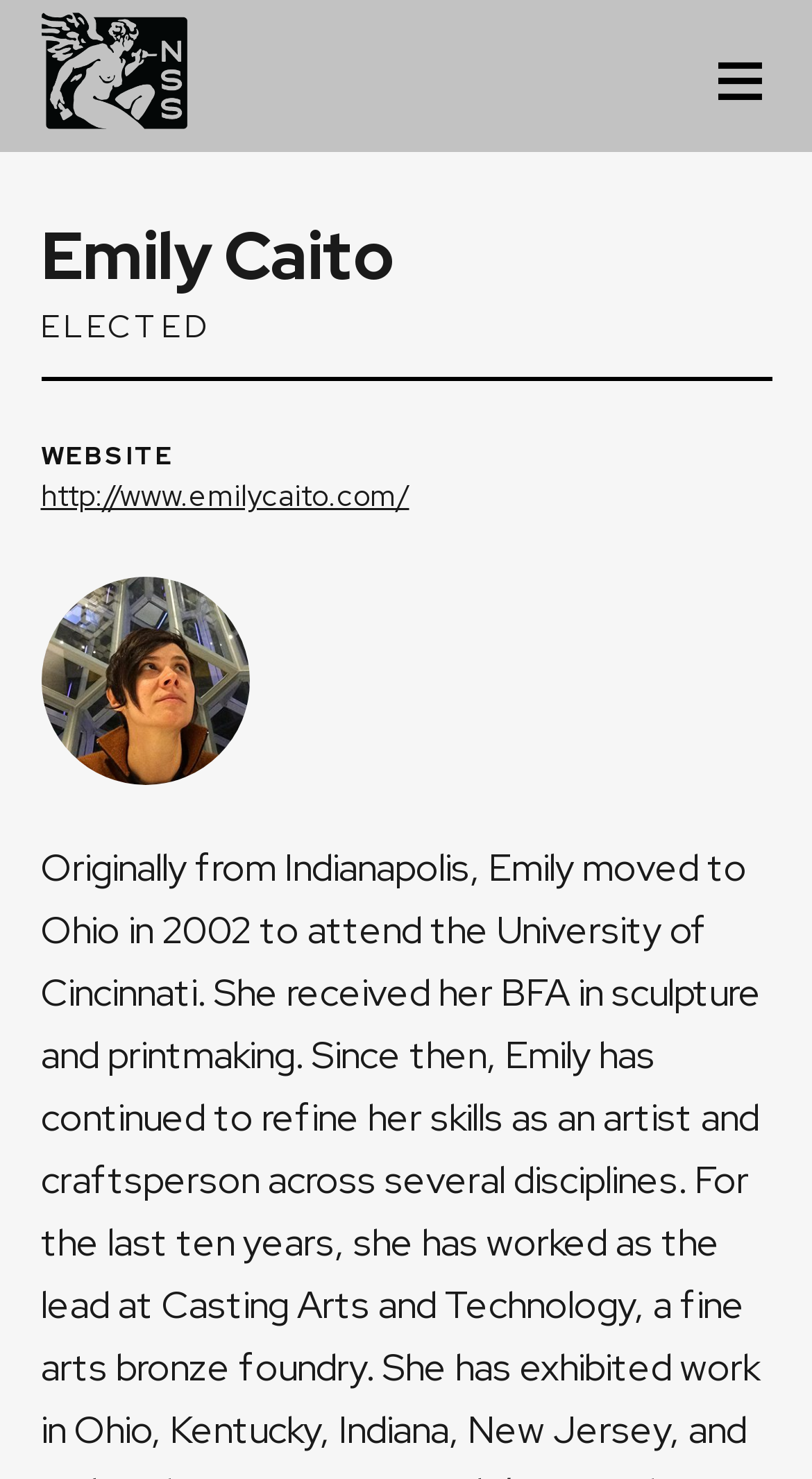Generate an in-depth caption that captures all aspects of the webpage.

The webpage is about Emily Caito, an author at the National Sculpture Society. At the top left, there is a small image and a link next to each other. Below them, a large heading displays the author's name, "Emily Caito". Under the heading, there are two lines of text, "ELECTED" and "WEBSITE", which are positioned on the left side of the page. To the right of the "WEBSITE" text, there is a link to the author's website, "http://www.emilycaito.com/". Above the link, there is a small image. On the top right, there is a button with an icon represented by "\uf228".